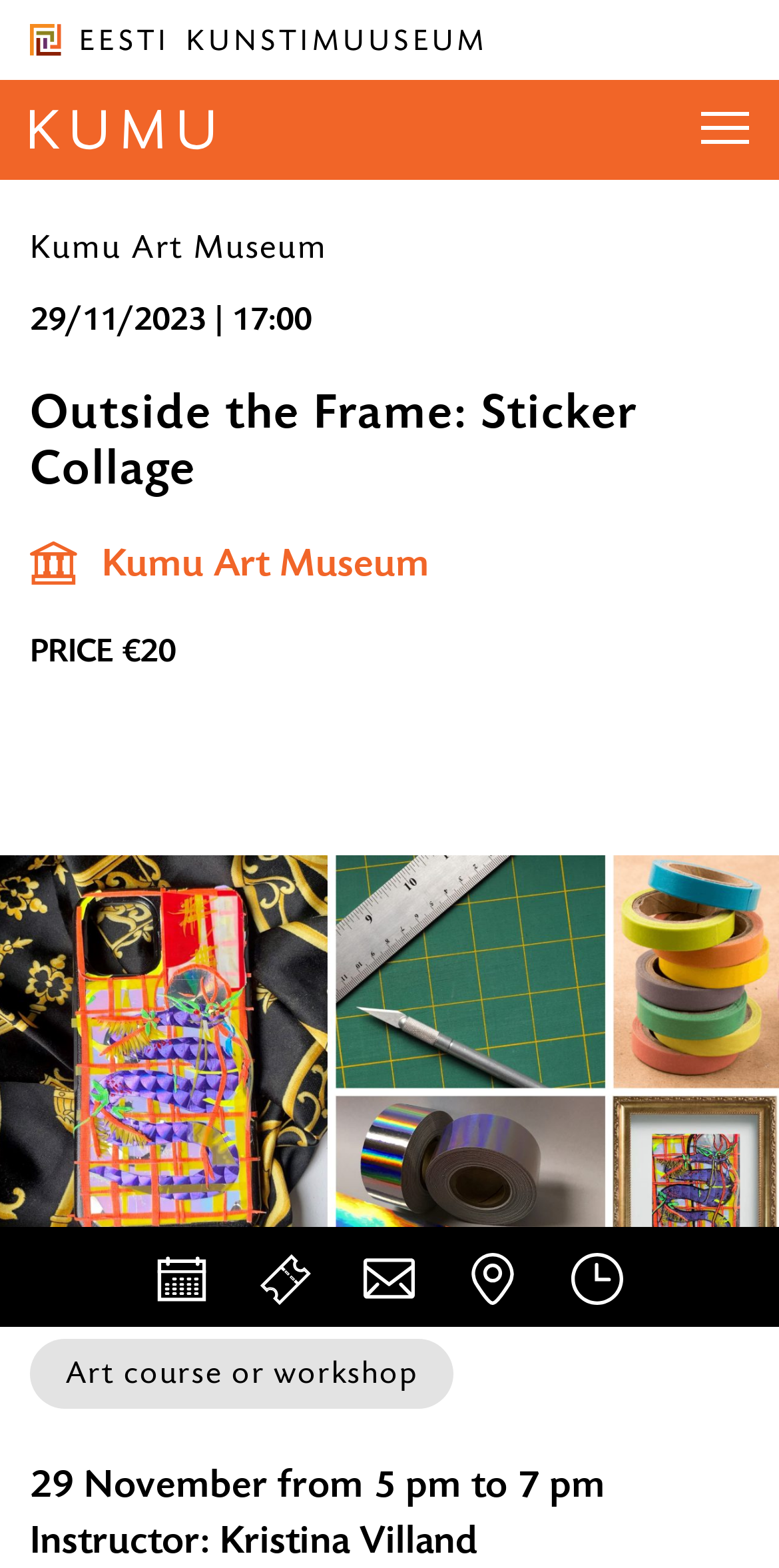Please find the bounding box coordinates of the element's region to be clicked to carry out this instruction: "Read the NOVEDADES section".

None